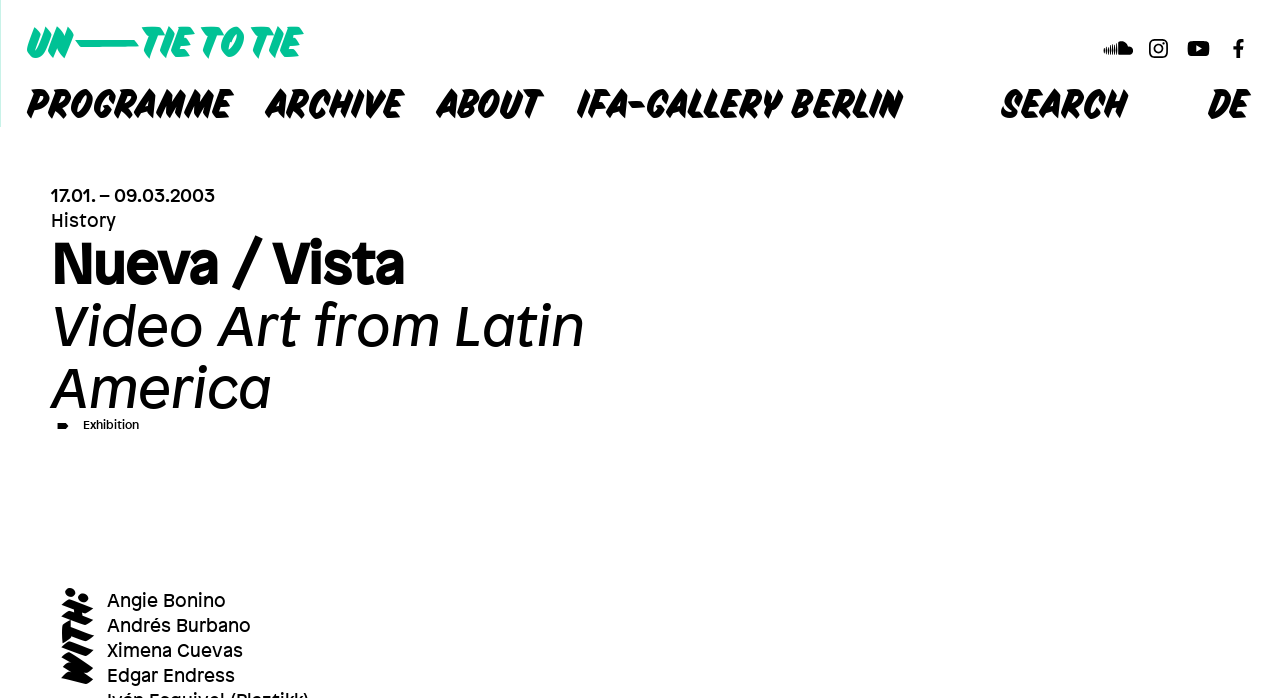Please look at the image and answer the question with a detailed explanation: What is the time period mentioned on the webpage?

The time period is mentioned in the format 'day.month. - day.month.year' and is located below the main header. It is likely related to the duration of the exhibition.